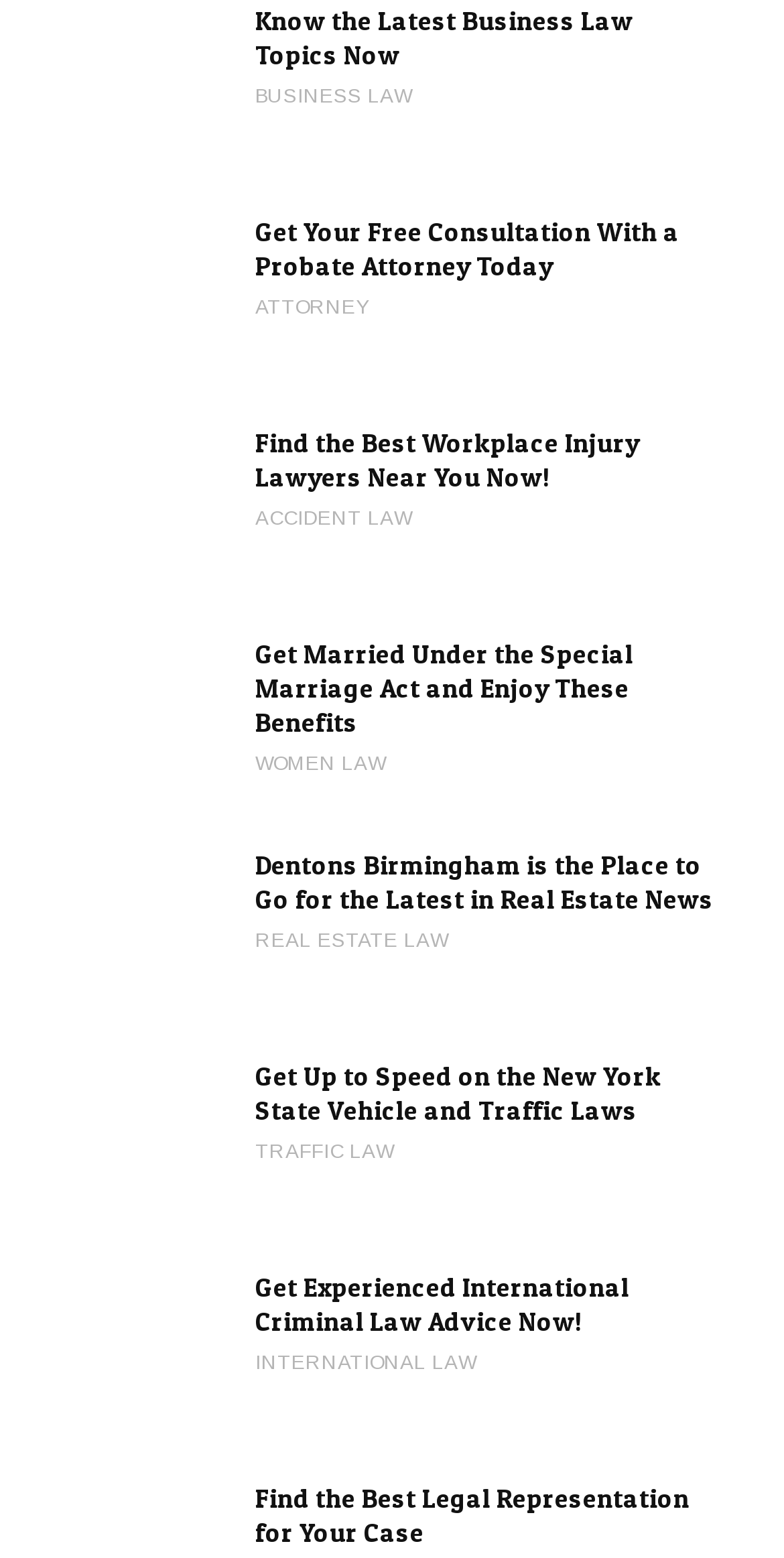Identify the bounding box coordinates for the region of the element that should be clicked to carry out the instruction: "Get married under the special marriage act". The bounding box coordinates should be four float numbers between 0 and 1, i.e., [left, top, right, bottom].

[0.326, 0.409, 0.91, 0.475]